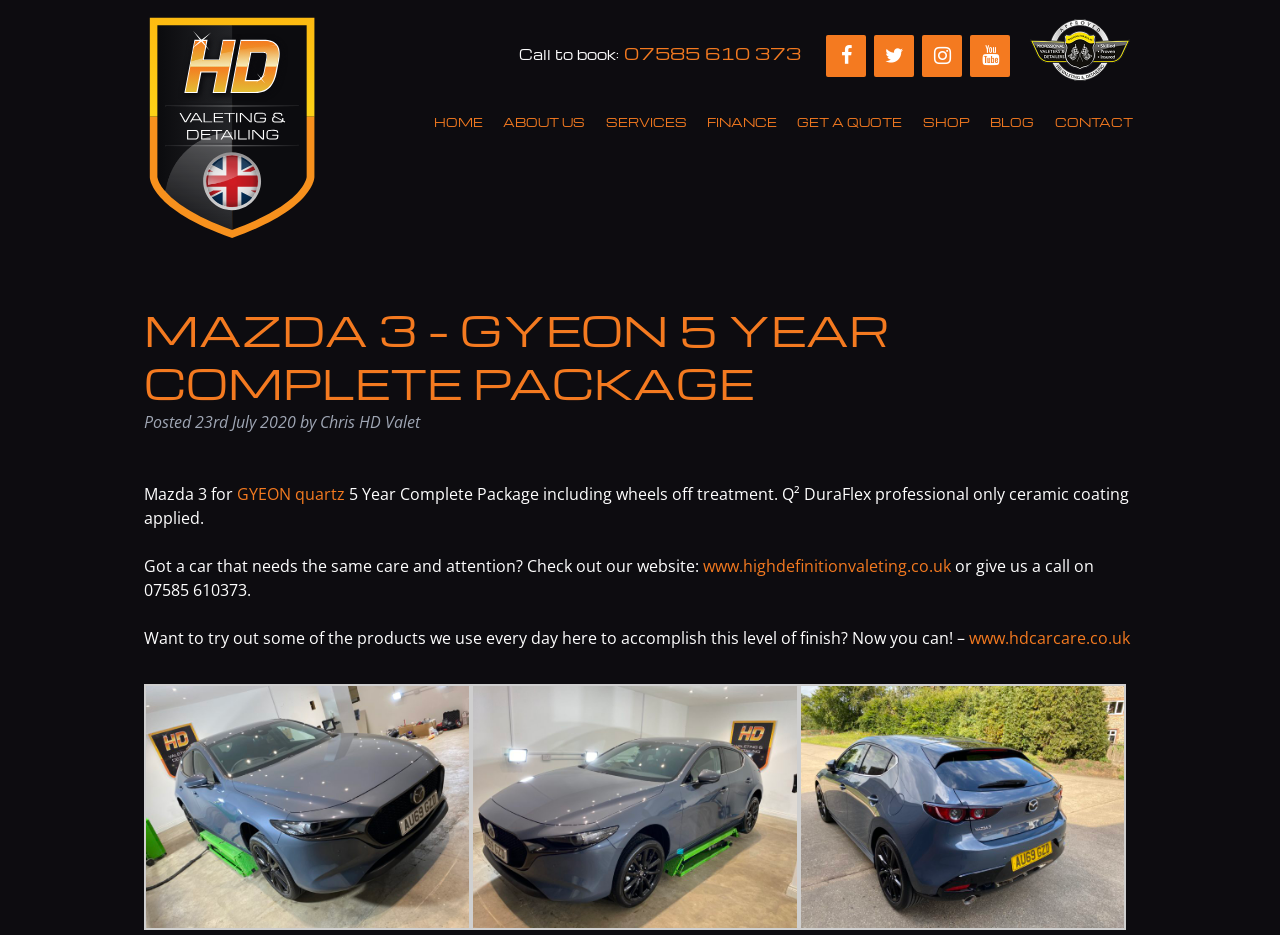Using the provided element description "07585 610 373", determine the bounding box coordinates of the UI element.

[0.488, 0.044, 0.626, 0.068]